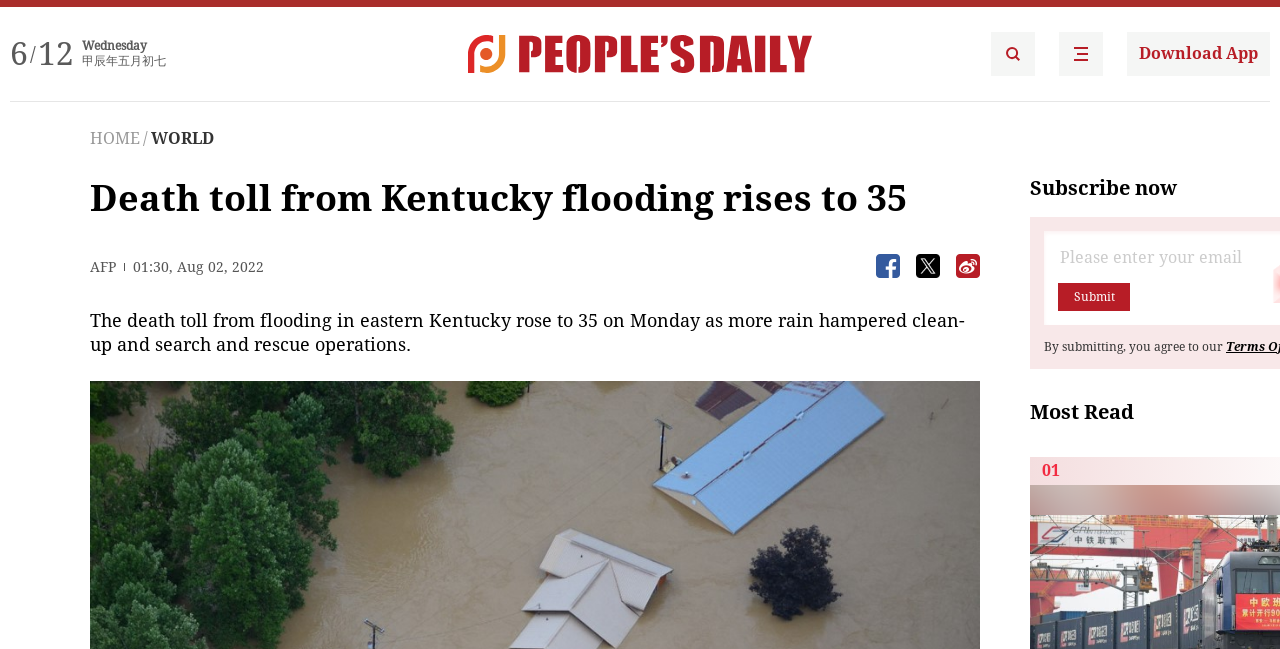Use a single word or phrase to answer the question: What can be downloaded from the webpage?

App